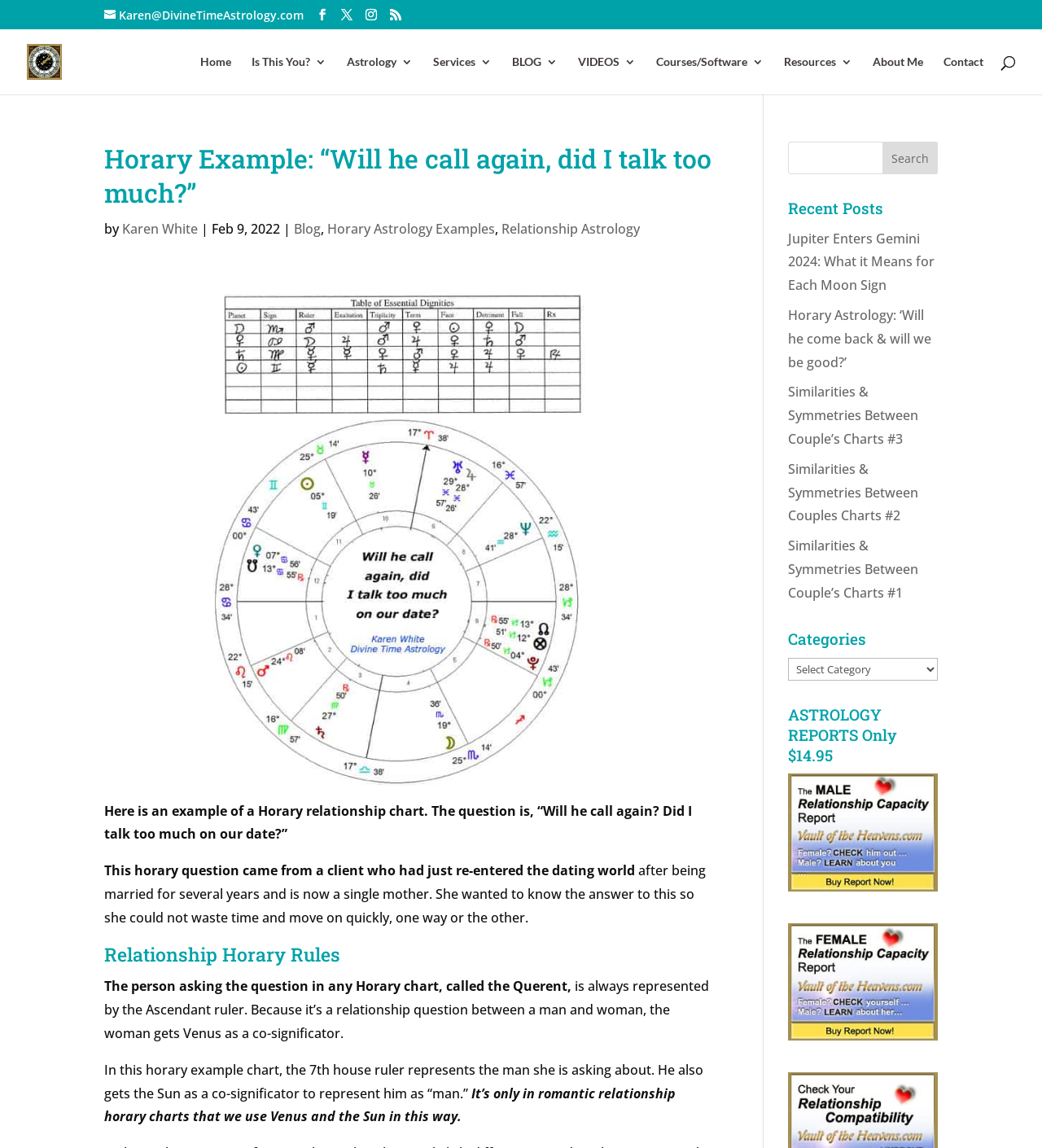Please determine the bounding box coordinates of the element's region to click in order to carry out the following instruction: "Go to the Home page". The coordinates should be four float numbers between 0 and 1, i.e., [left, top, right, bottom].

[0.192, 0.049, 0.222, 0.082]